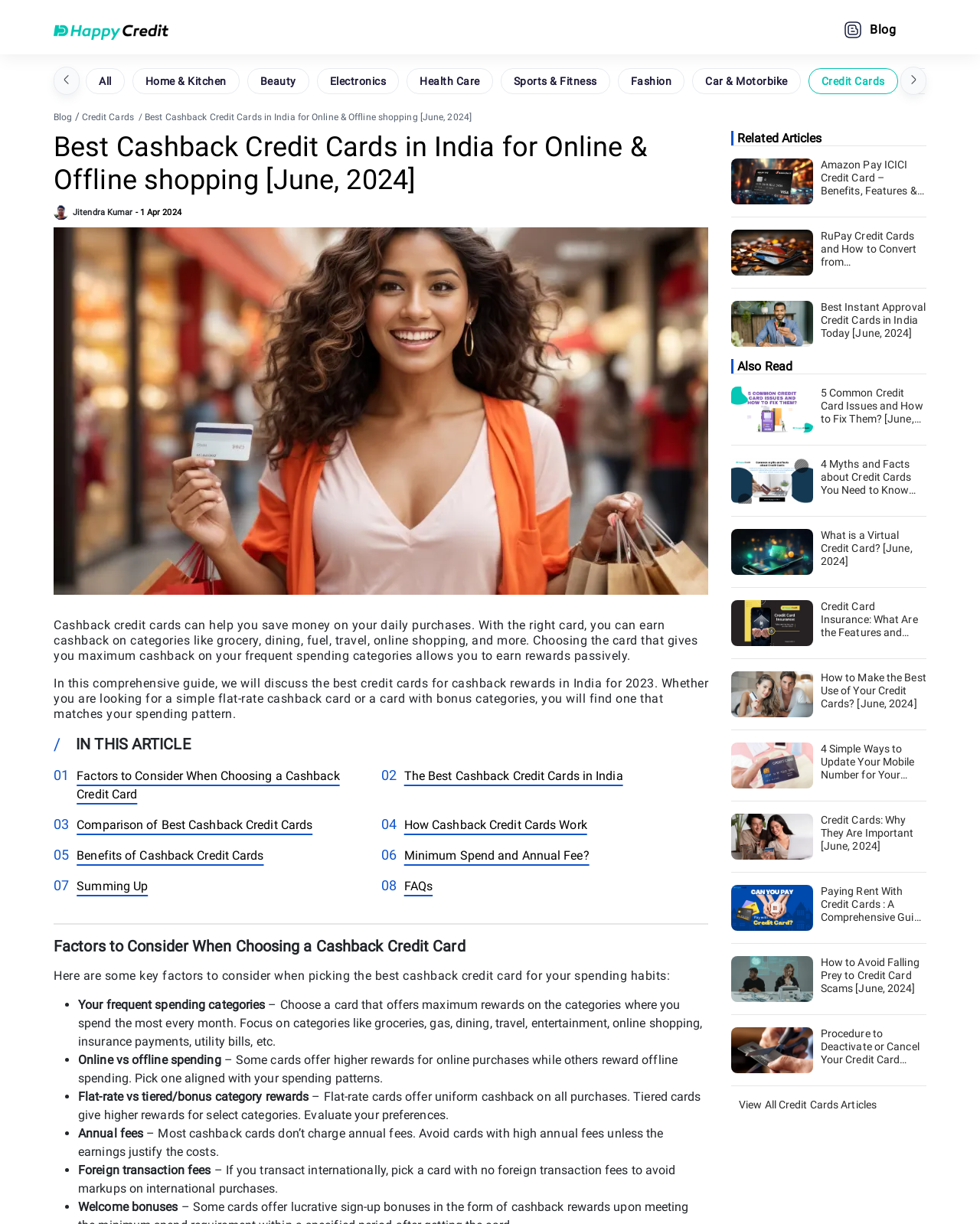Please locate the bounding box coordinates of the element that should be clicked to achieve the given instruction: "Read the article 'Factors to Consider When Choosing a Cashback Credit Card'".

[0.055, 0.766, 0.723, 0.781]